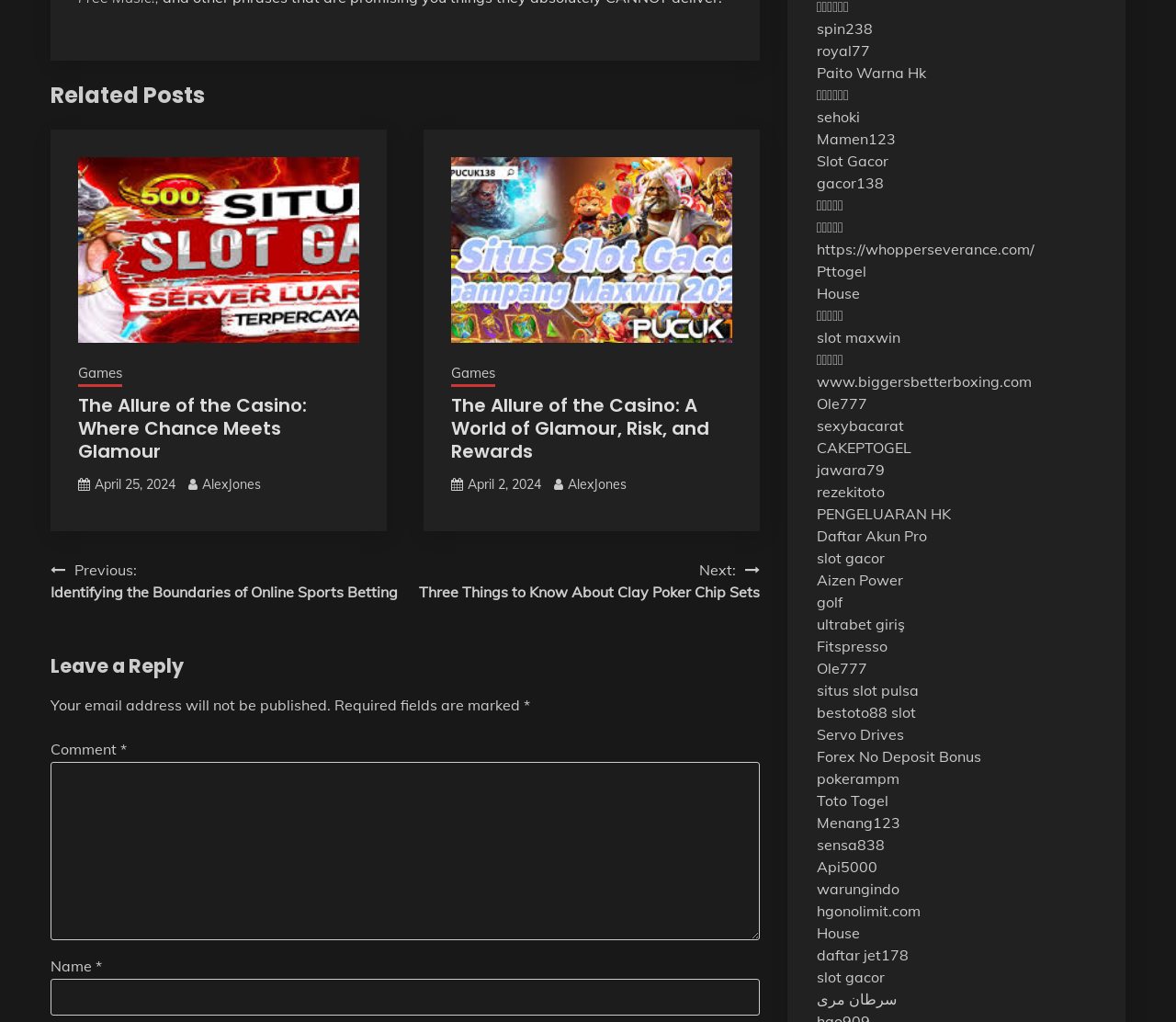Specify the bounding box coordinates of the area to click in order to execute this command: 'Click on 'Games''. The coordinates should consist of four float numbers ranging from 0 to 1, and should be formatted as [left, top, right, bottom].

[0.066, 0.356, 0.104, 0.379]